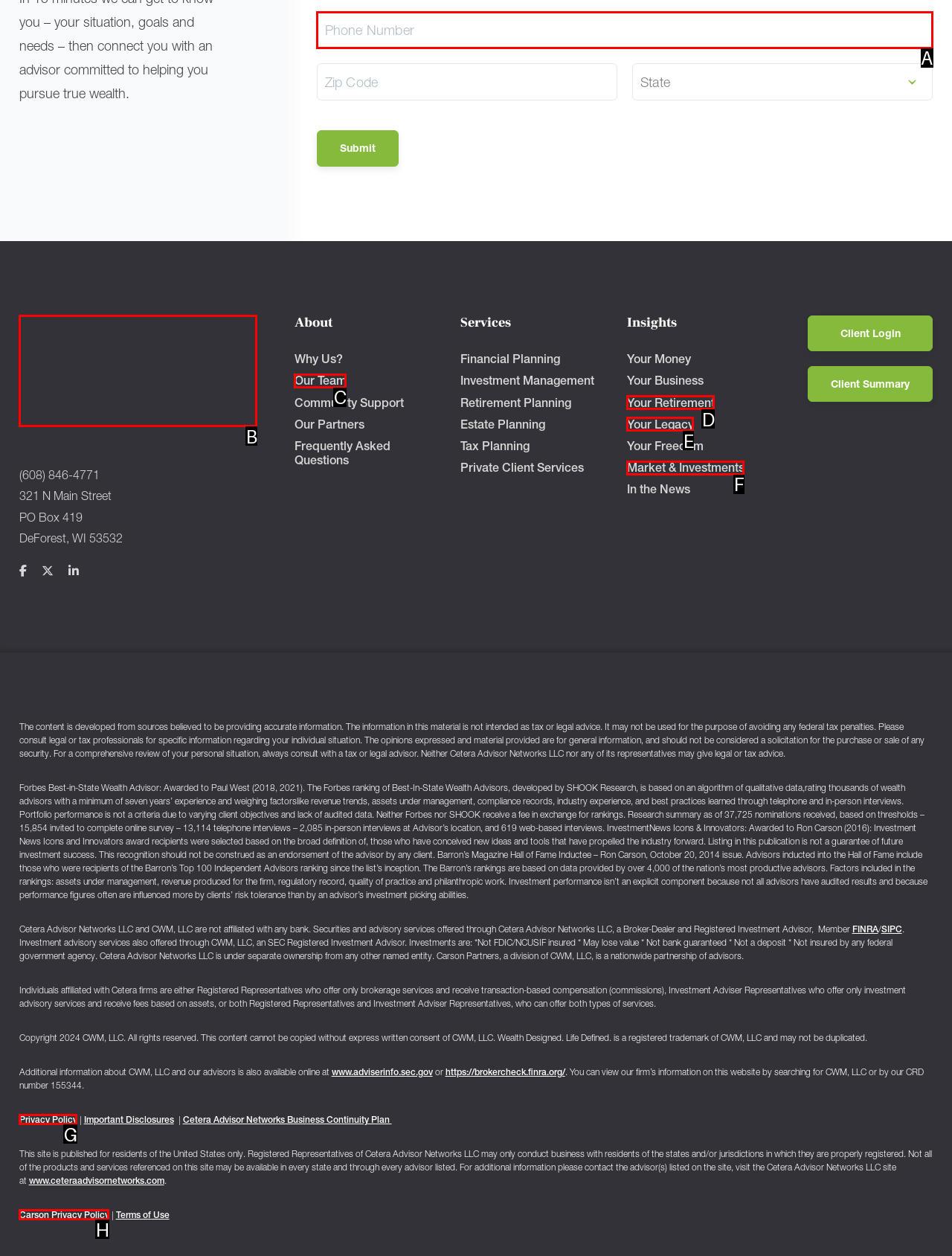Select the letter that aligns with the description: Market & Investments. Answer with the letter of the selected option directly.

F